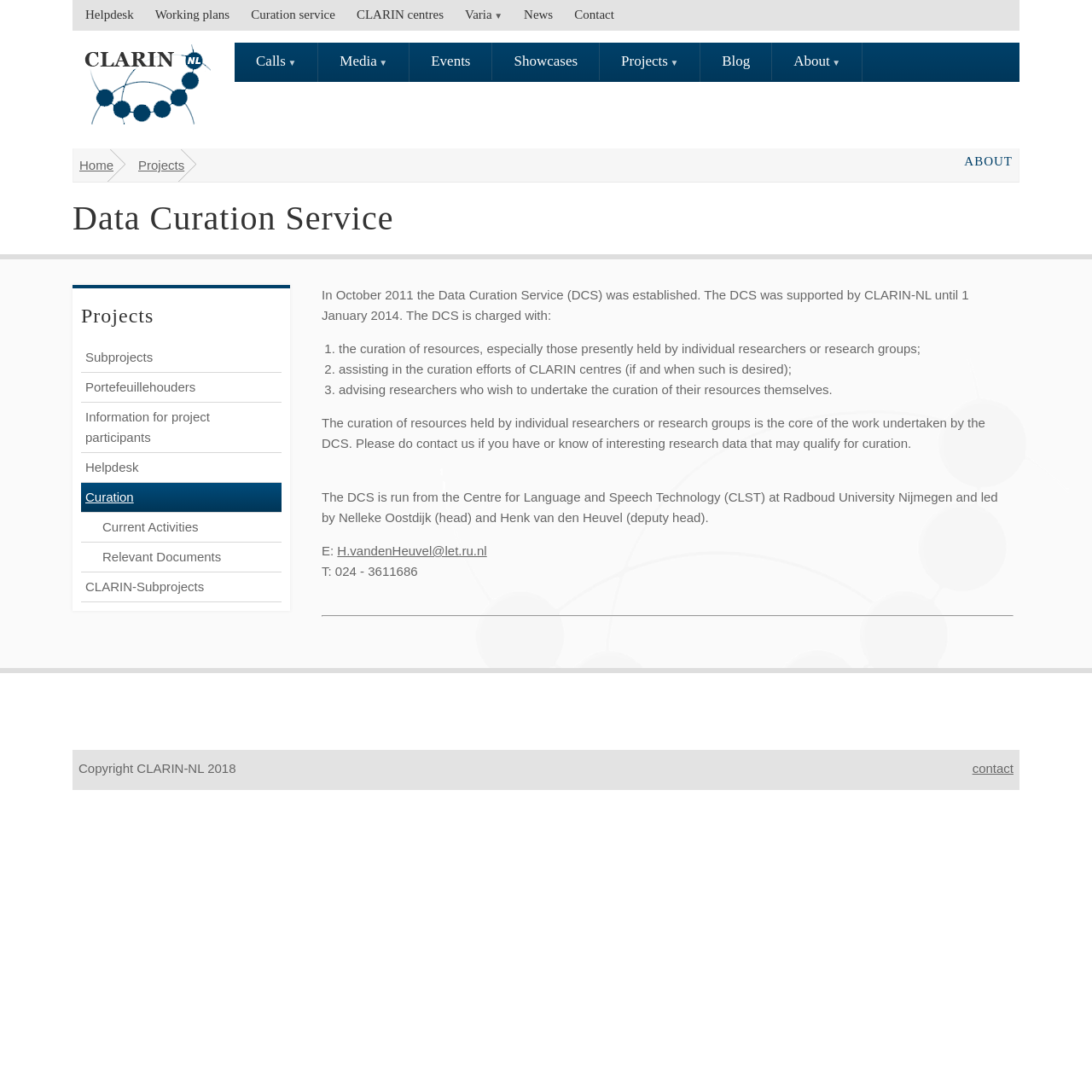What is the contact email of Henk van den Heuvel?
Please respond to the question with a detailed and informative answer.

The contact email of Henk van den Heuvel is H.vandenHeuvel@let.ru.nl, as mentioned in the webpage content.